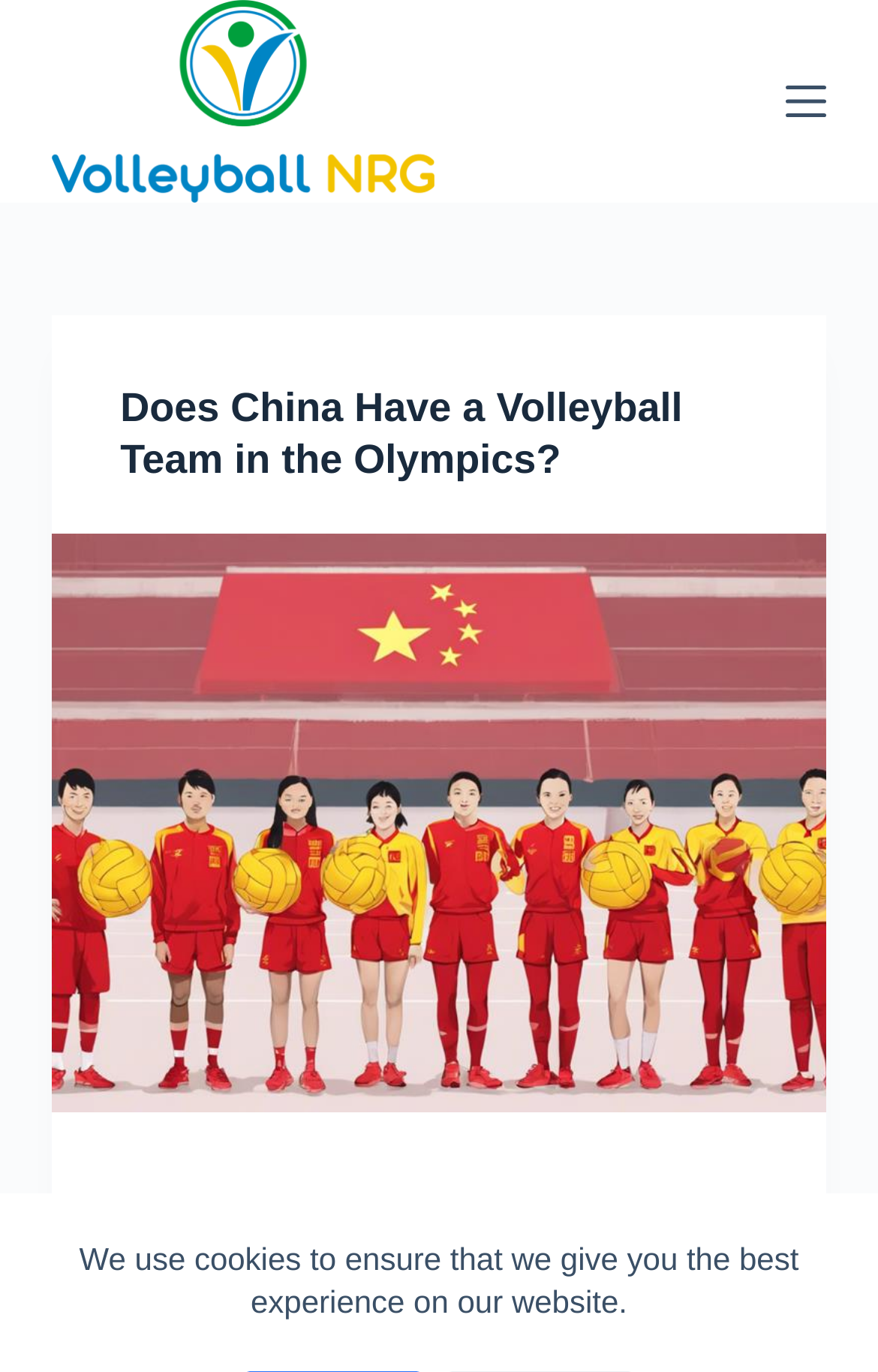Provide a short, one-word or phrase answer to the question below:
What sport is the website about?

Volleyball